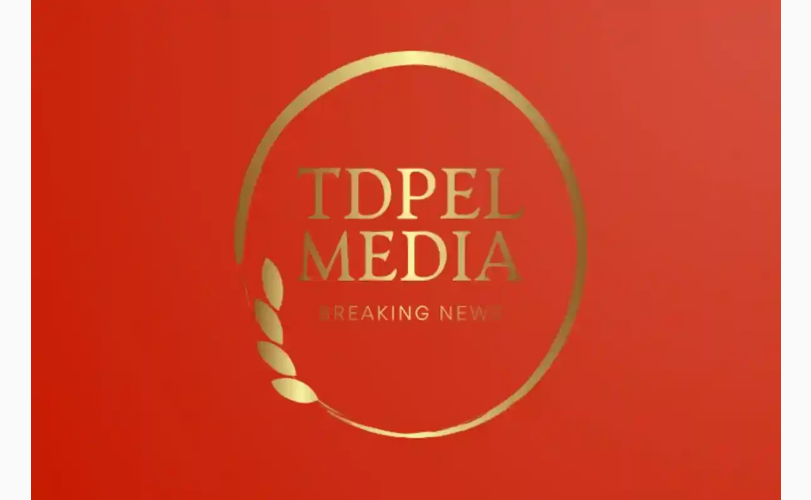What does the olive branch design symbolize?
Based on the image, provide a one-word or brief-phrase response.

Peace and knowledge